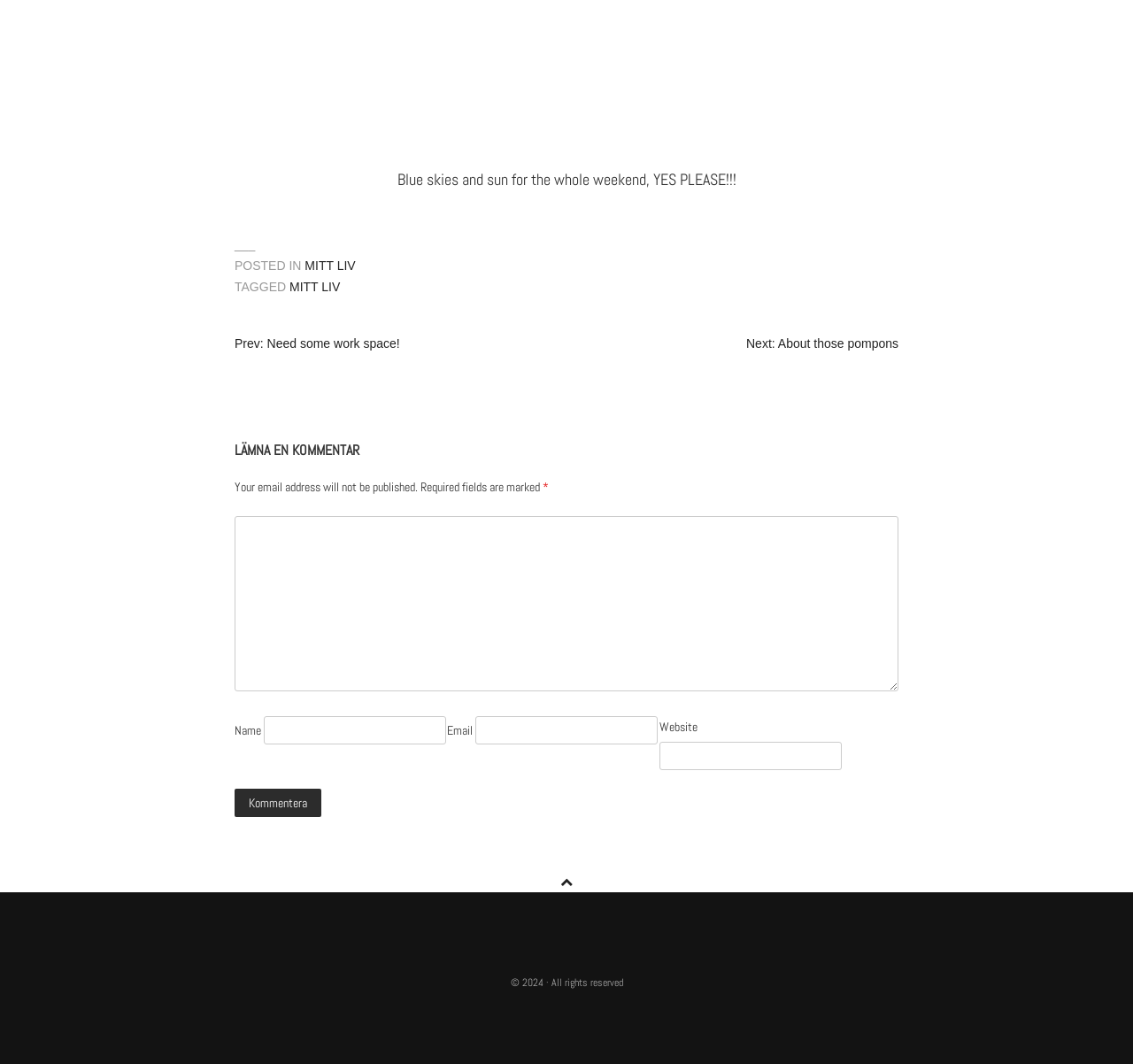Identify the bounding box coordinates of the region I need to click to complete this instruction: "Leave a comment".

[0.207, 0.741, 0.284, 0.768]